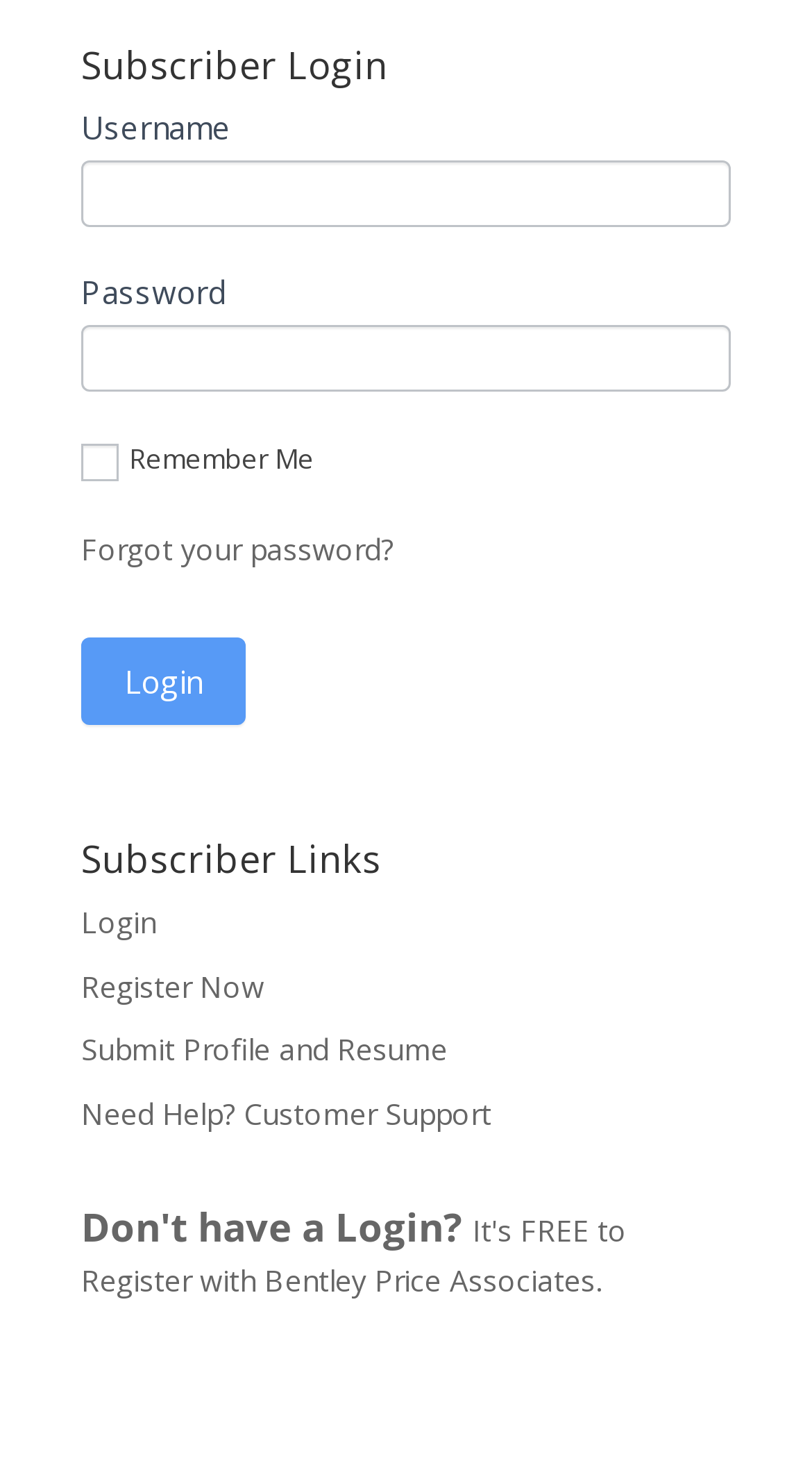Please identify the bounding box coordinates of the clickable area that will fulfill the following instruction: "Read Privacy Policy". The coordinates should be in the format of four float numbers between 0 and 1, i.e., [left, top, right, bottom].

None